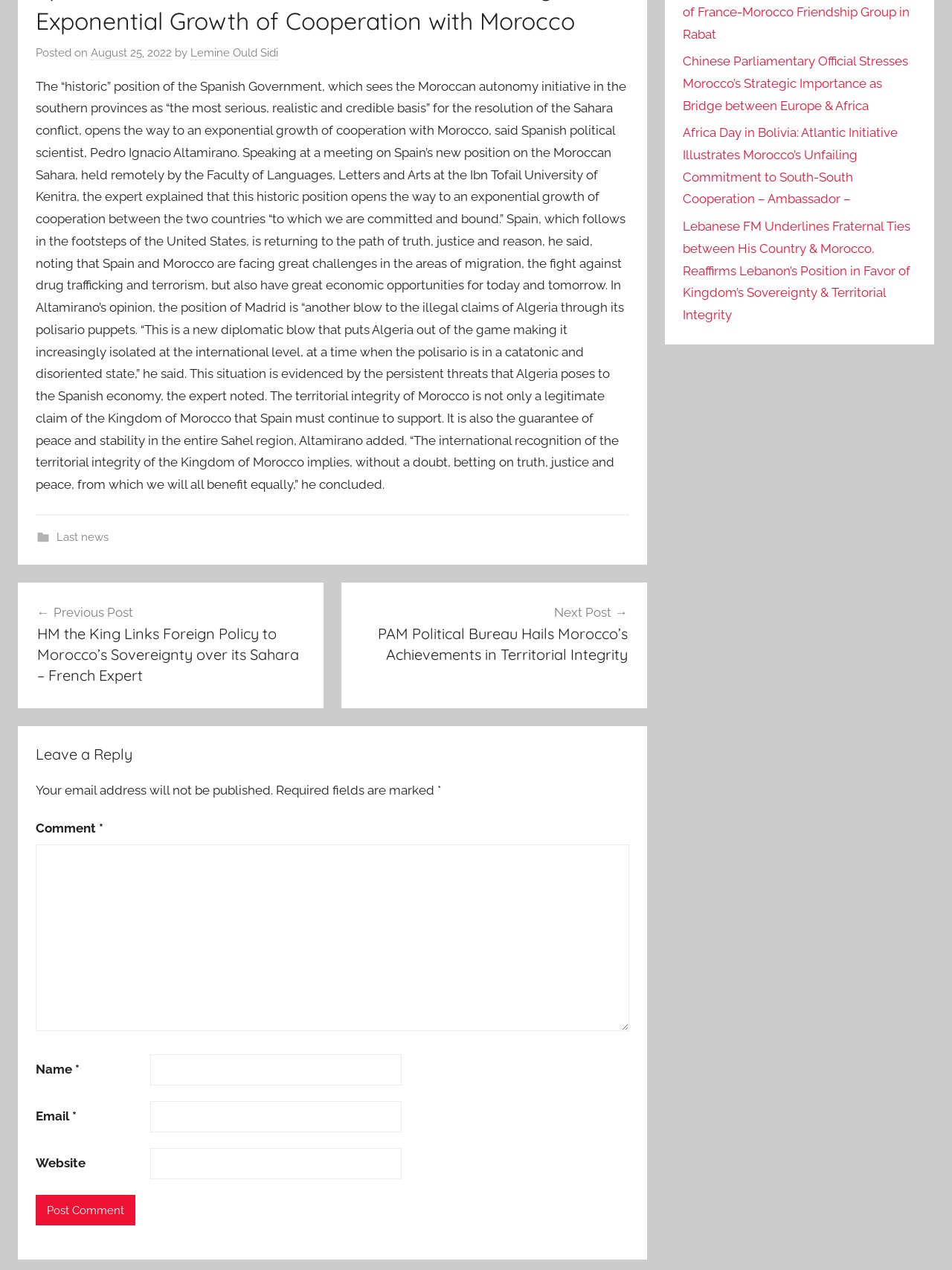Find the bounding box coordinates for the HTML element described as: "parent_node: Name * name="author"". The coordinates should consist of four float values between 0 and 1, i.e., [left, top, right, bottom].

[0.158, 0.83, 0.422, 0.854]